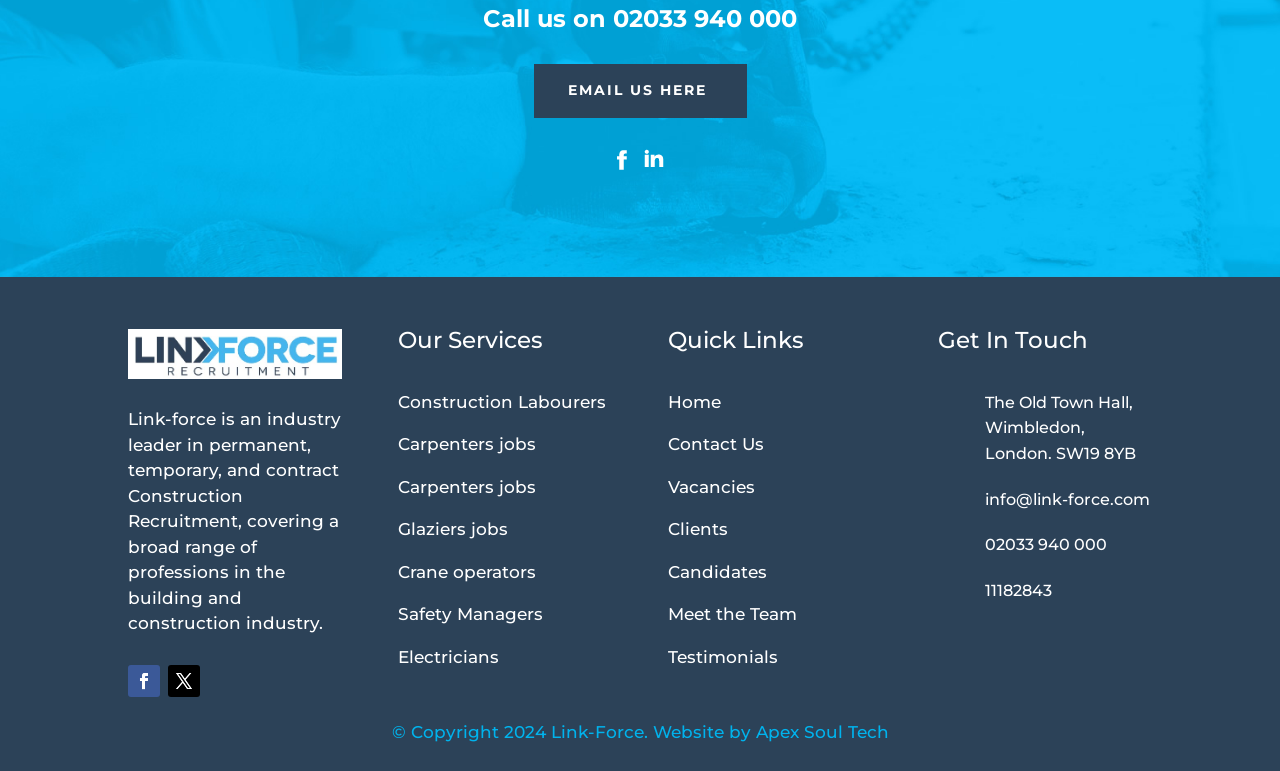Specify the bounding box coordinates of the region I need to click to perform the following instruction: "Email us". The coordinates must be four float numbers in the range of 0 to 1, i.e., [left, top, right, bottom].

[0.417, 0.083, 0.583, 0.153]